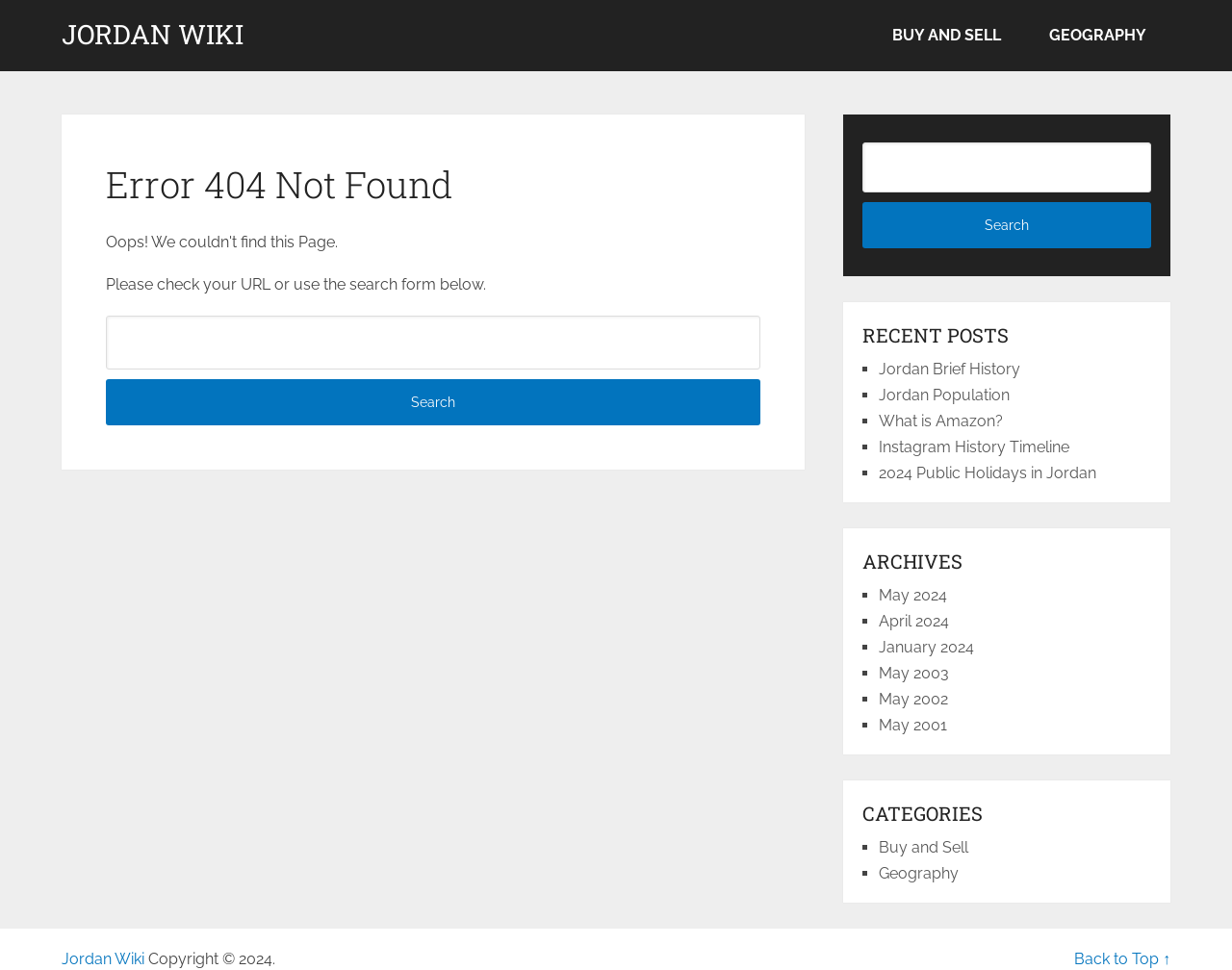What is the purpose of the search form?
Identify the answer in the screenshot and reply with a single word or phrase.

To search the website